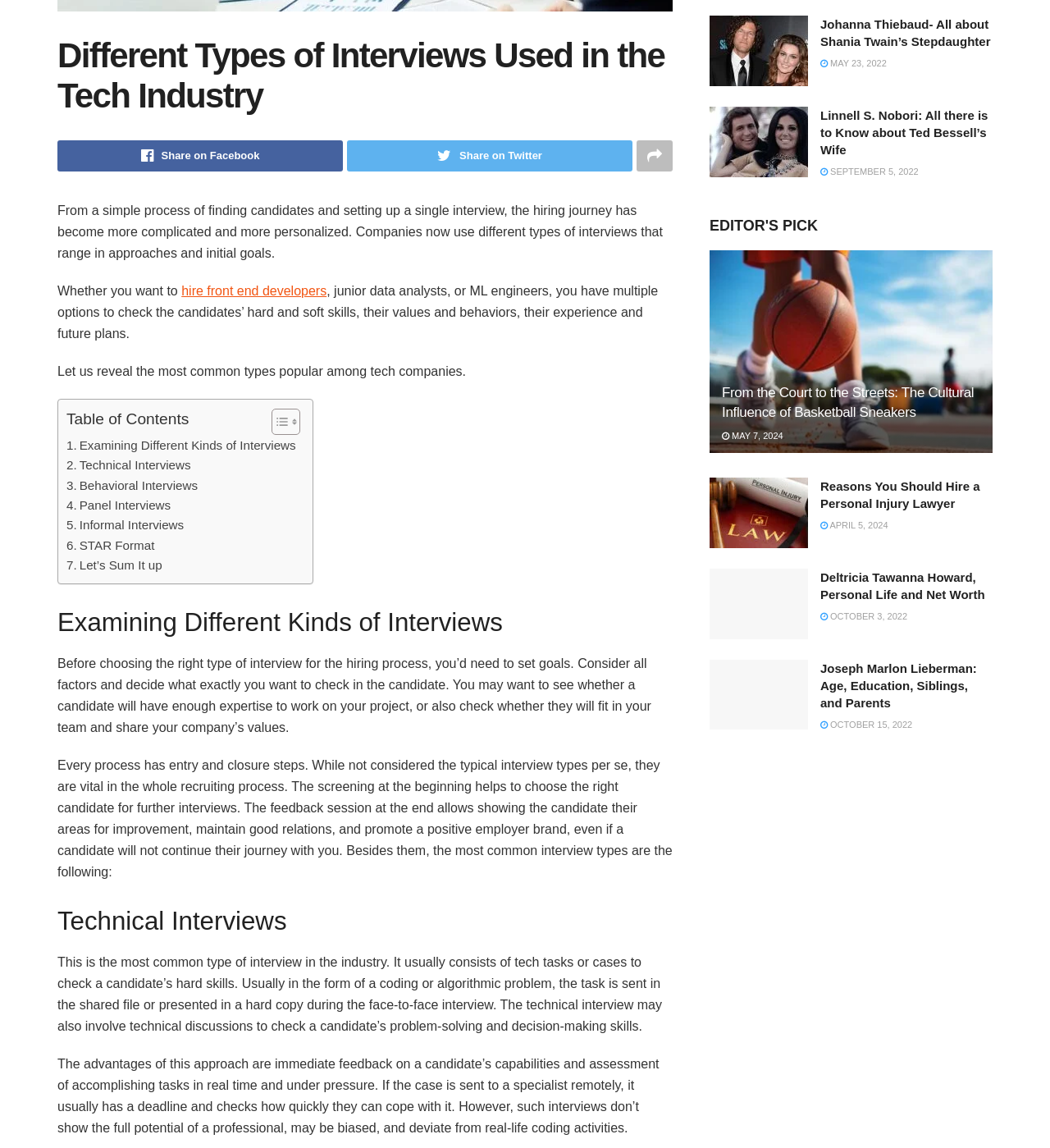Identify the bounding box for the UI element described as: "STAR Format". Ensure the coordinates are four float numbers between 0 and 1, formatted as [left, top, right, bottom].

[0.063, 0.466, 0.147, 0.484]